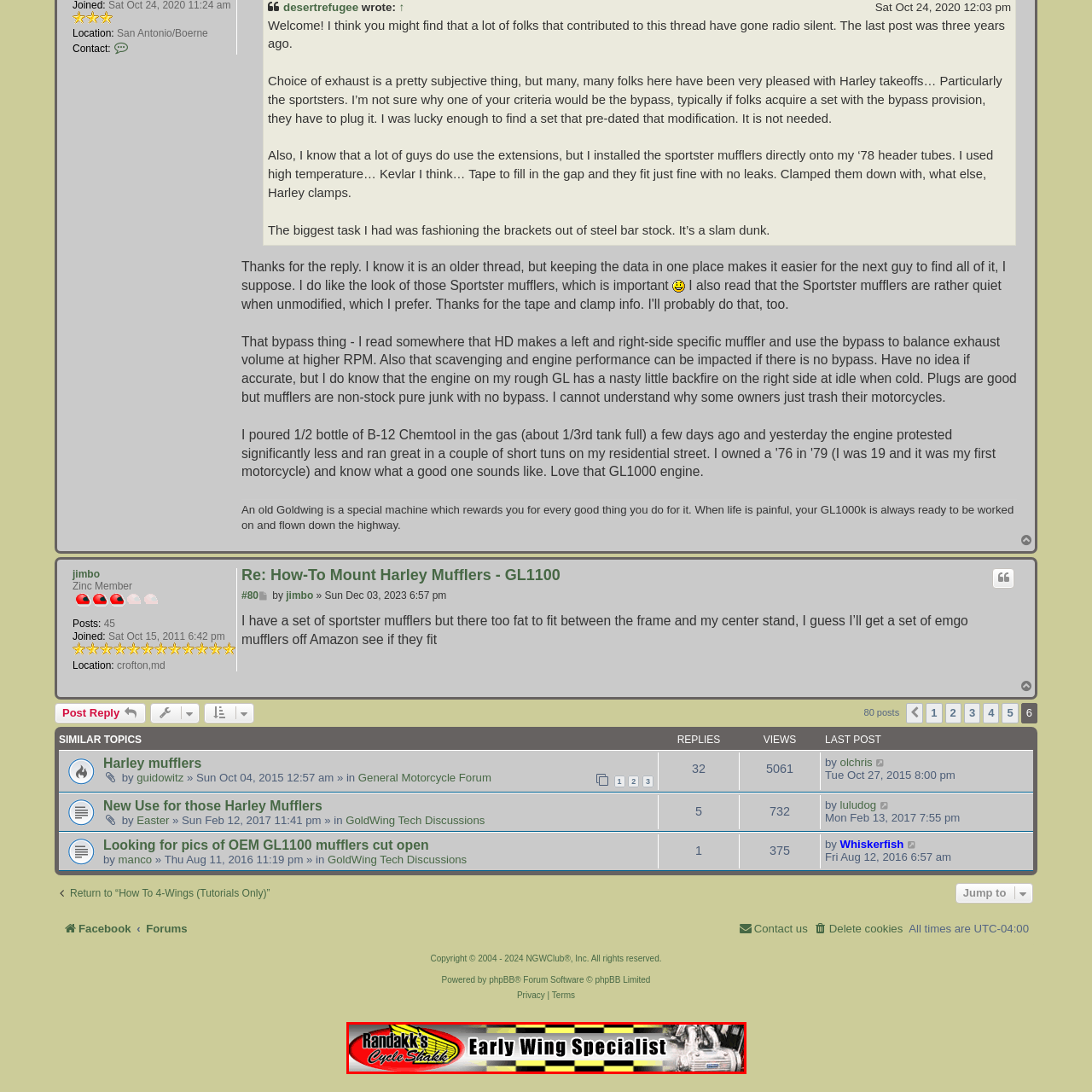Examine the content inside the red boundary in the image and give a detailed response to the following query: What type of motorcycles does Randakk's specialize in?

Randakk's specializes in early Wing motorcycles because the caption explicitly states that the banner showcases their specialization in early Wing motorcycles, and the tagline 'Early Wing Specialist' further emphasizes this point.